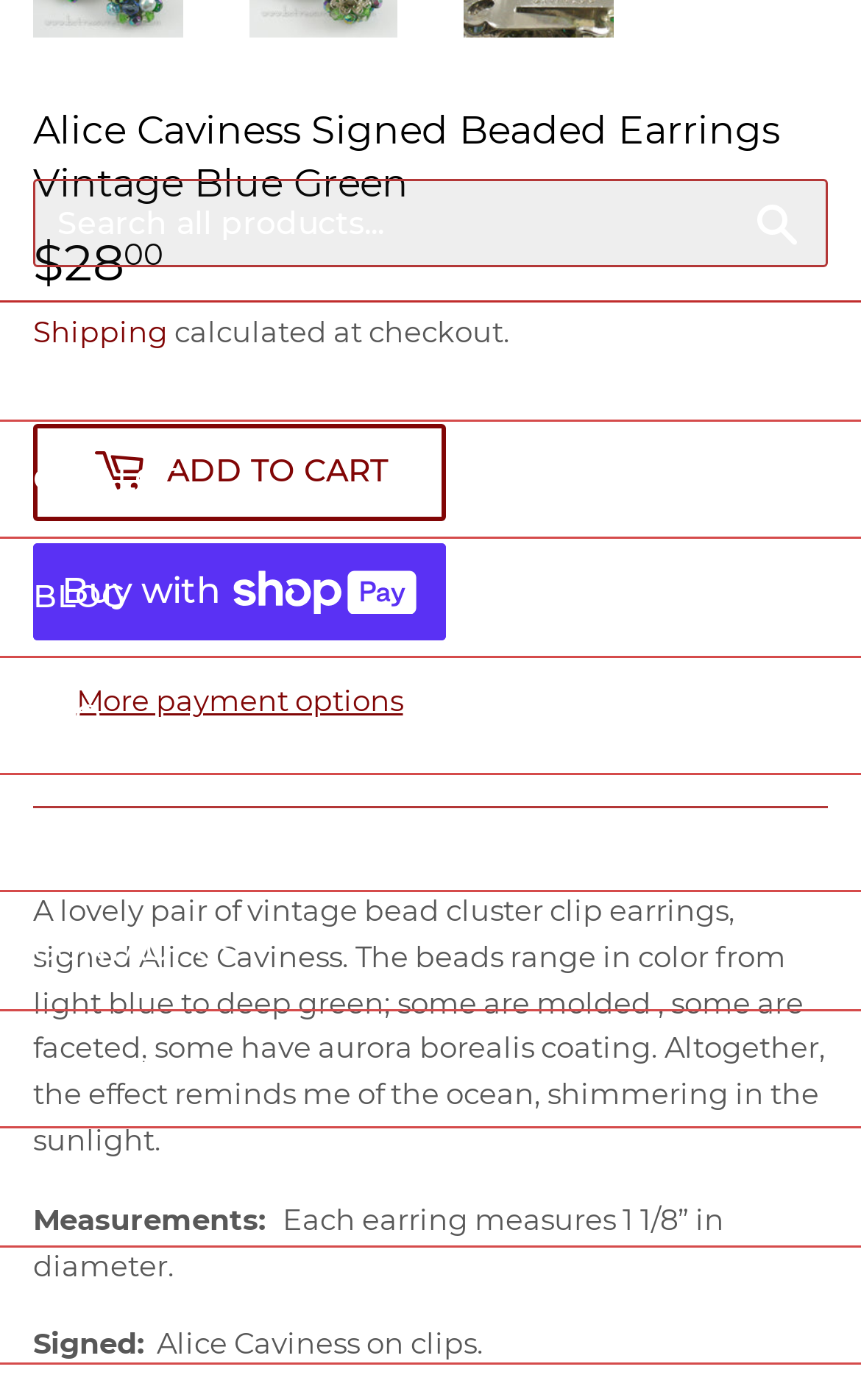Determine the bounding box coordinates for the area that should be clicked to carry out the following instruction: "View product details".

[0.038, 0.637, 0.959, 0.826]